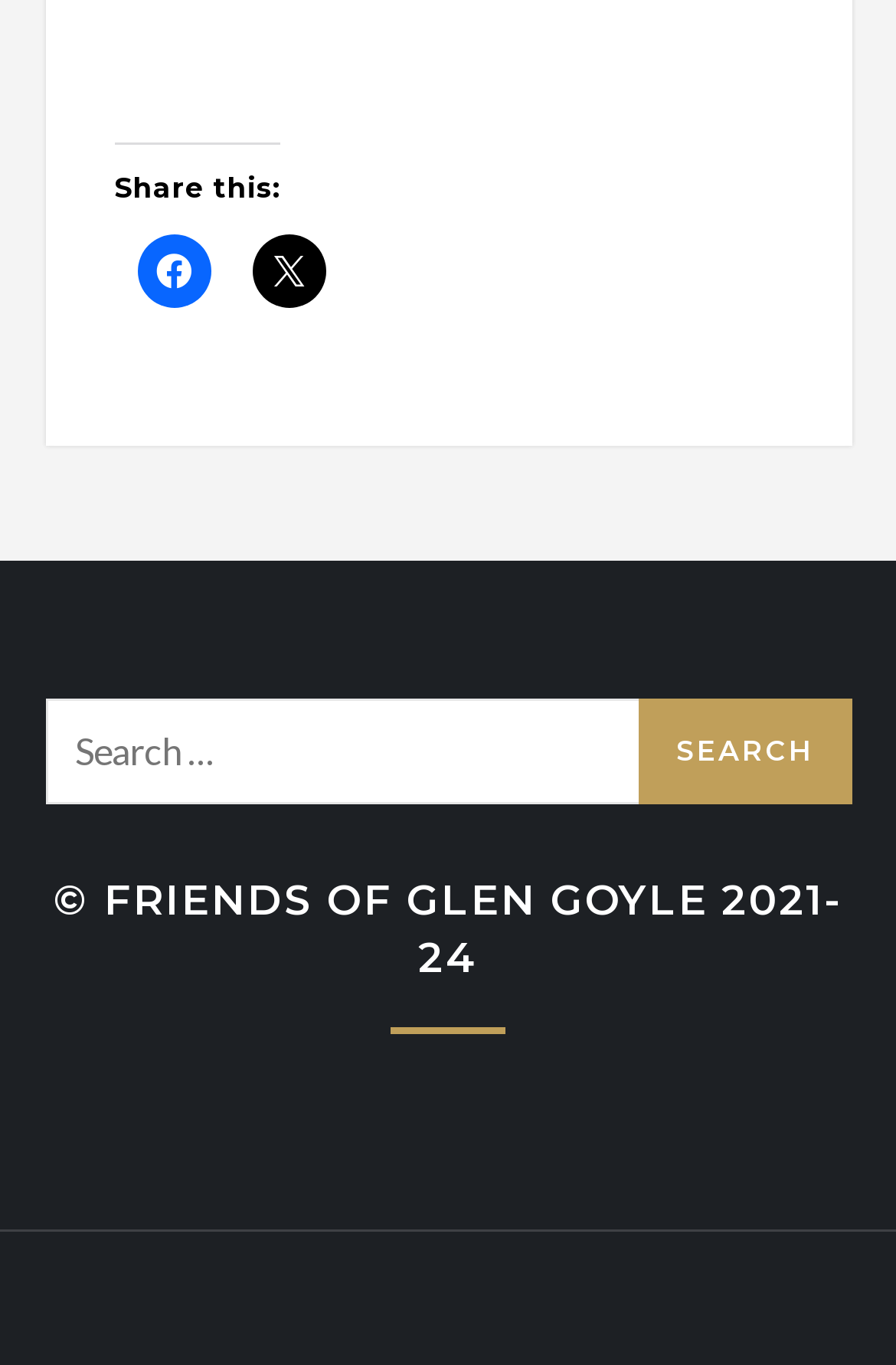Please predict the bounding box coordinates (top-left x, top-left y, bottom-right x, bottom-right y) for the UI element in the screenshot that fits the description: Kantipur Themes

[0.622, 0.934, 0.924, 0.966]